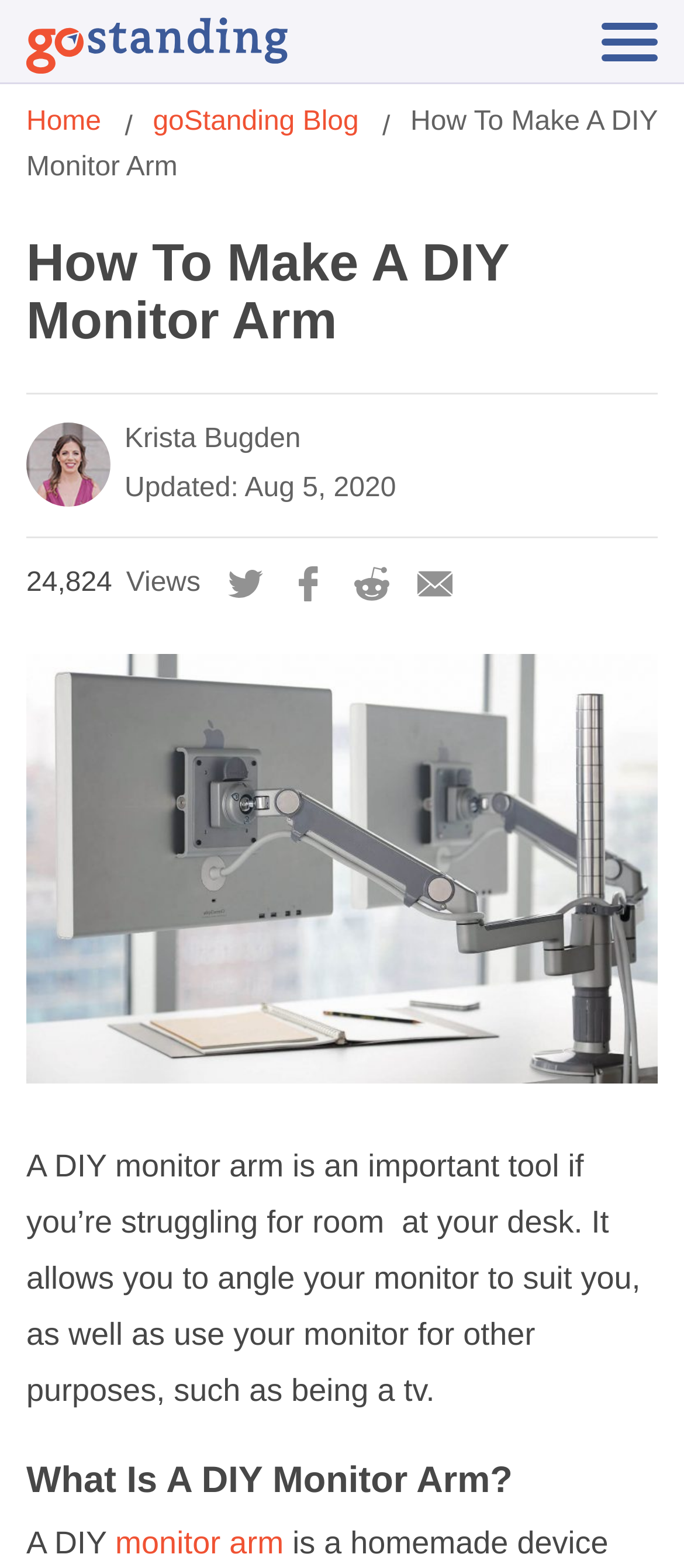Analyze the image and give a detailed response to the question:
How many views does the article have?

The number of views of the article can be found by looking at the section where the article's metadata is displayed. There, we see the text '24,824' accompanied by the label 'Views', indicating the number of views the article has received.